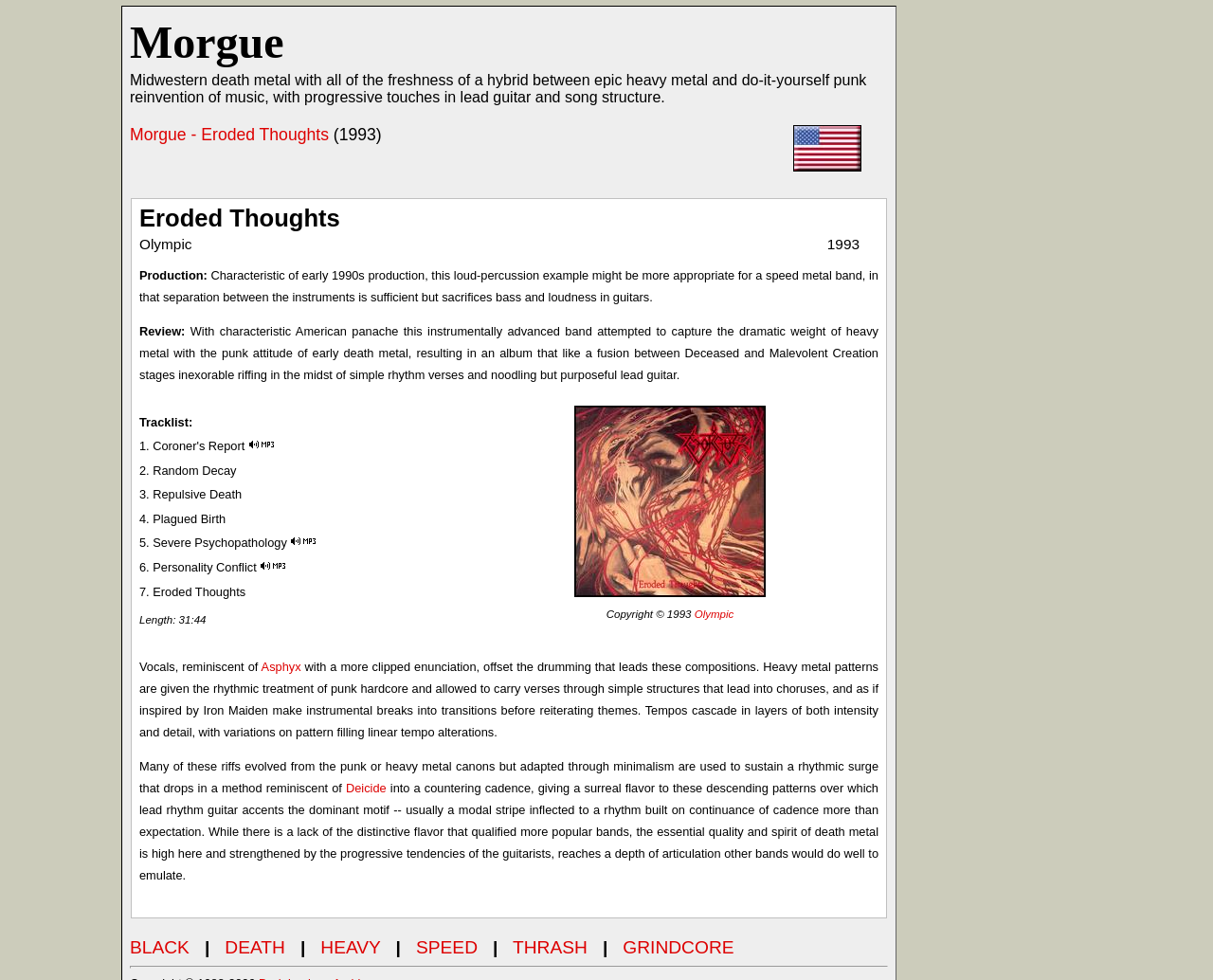Determine the bounding box coordinates of the clickable element to complete this instruction: "Read the article about Sheikh Saheb". Provide the coordinates in the format of four float numbers between 0 and 1, [left, top, right, bottom].

None